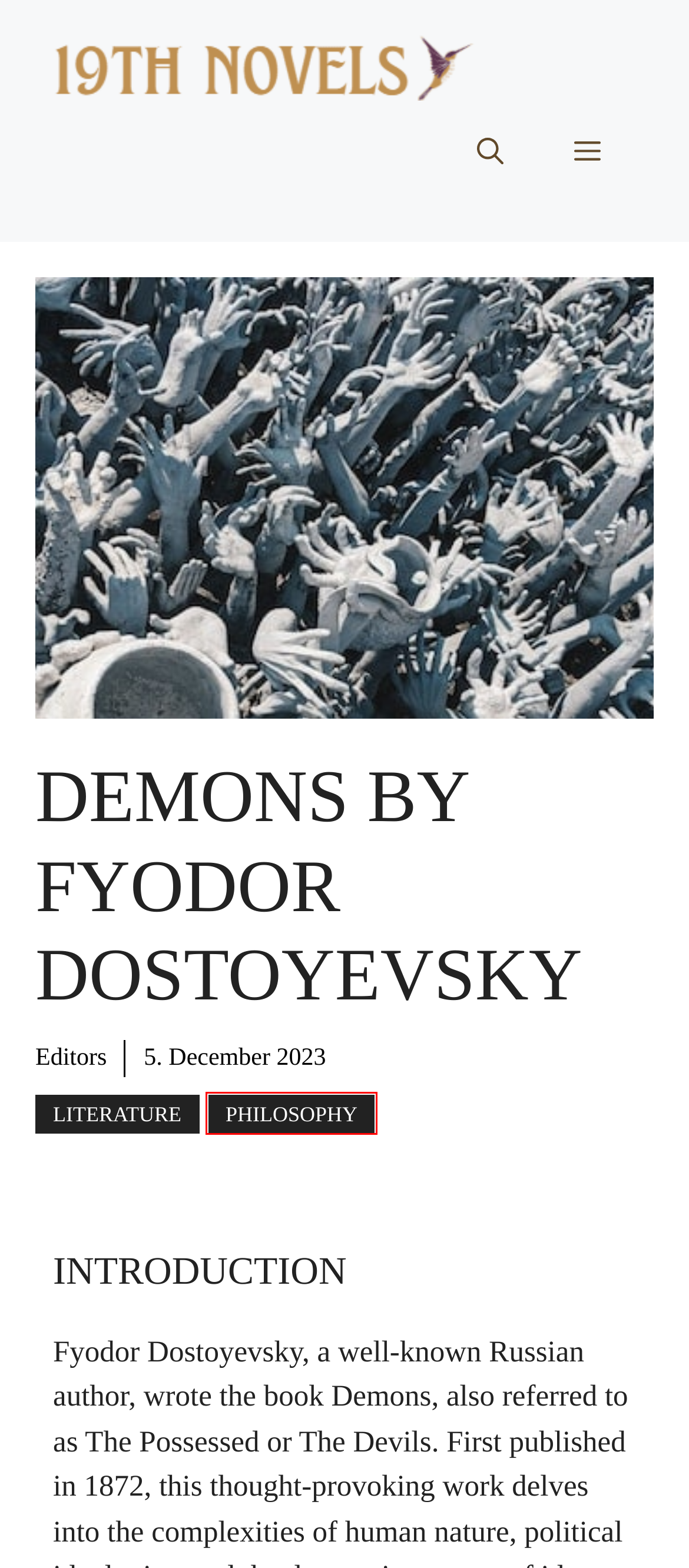View the screenshot of the webpage containing a red bounding box around a UI element. Select the most fitting webpage description for the new page shown after the element in the red bounding box is clicked. Here are the candidates:
A. Demons Archive - 19th Novels
B. A Christmas Carol by Charles Dickens - 19th Novels
C. Welcome - 19th Novels
D. Literature Archive - 19th Novels
E. The Picture of Dorian Gray by Oscar Wilde - 19th Novels
F. Editors, Autor bei 19th Novels
G. Fyodor Dostoyevsky Archive - 19th Novels
H. Philosophy Archive - 19th Novels

H